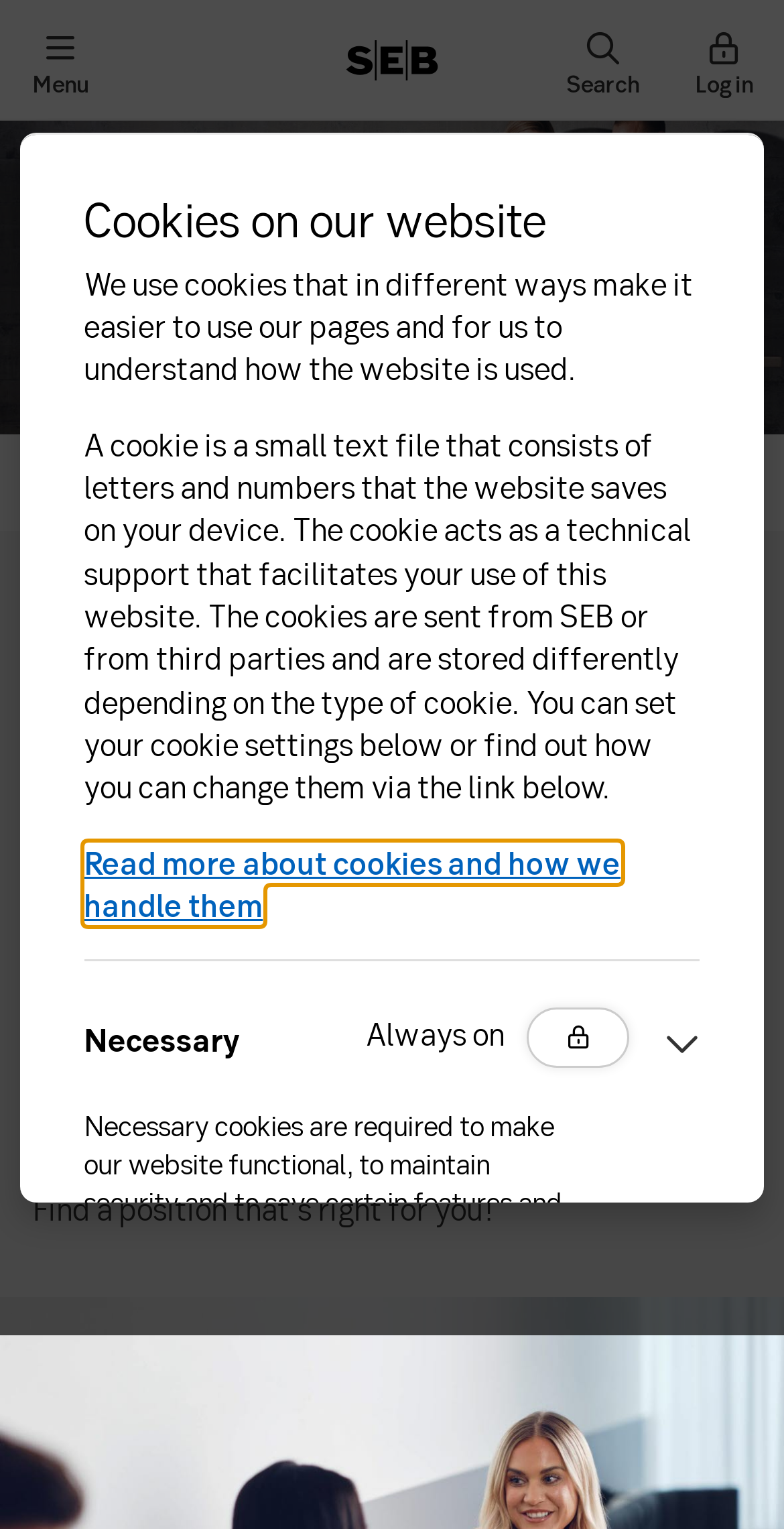Provide a brief response to the question below using a single word or phrase: 
How many types of cookies are mentioned?

Two